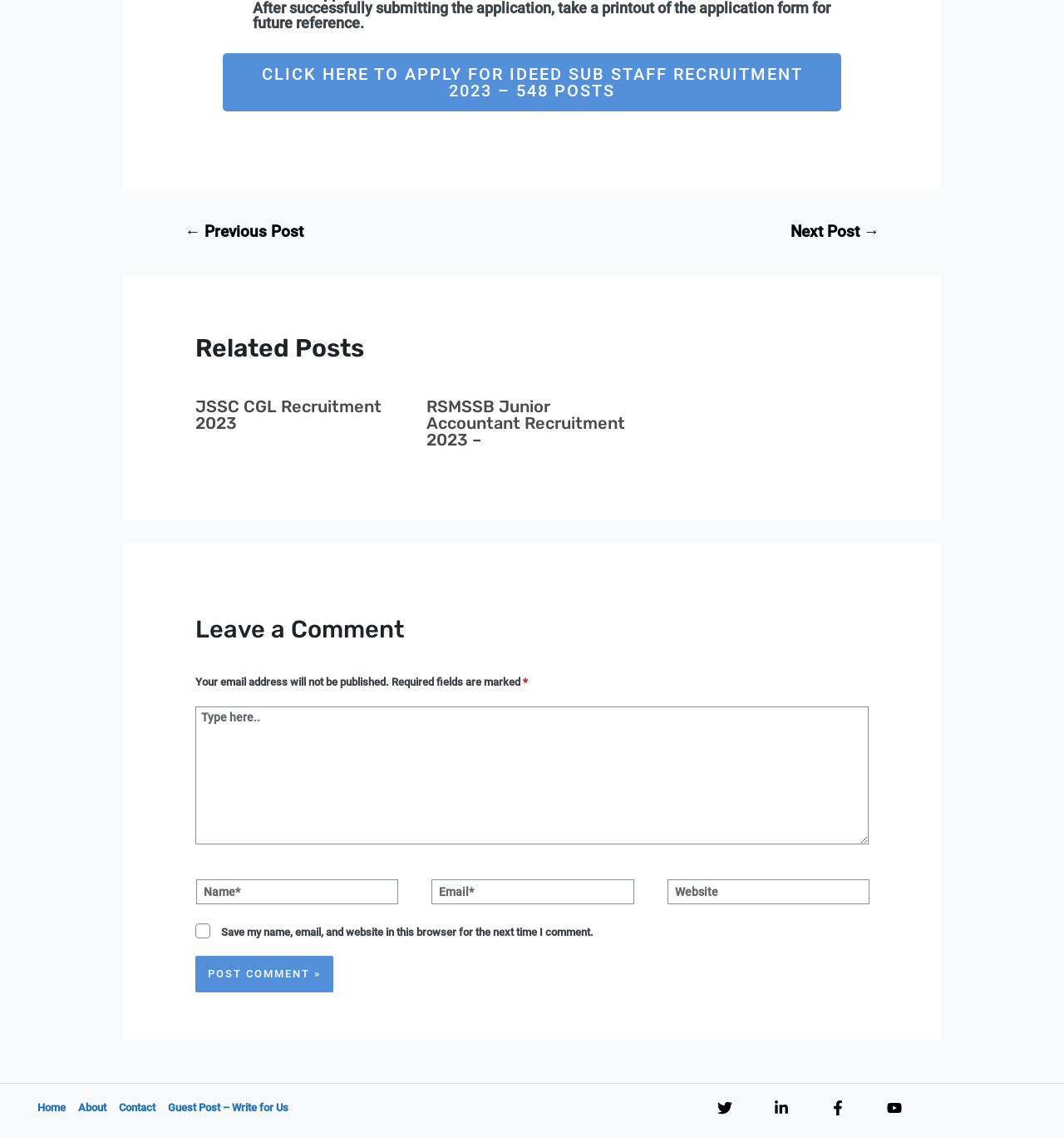Answer the question in a single word or phrase:
How many social media links are at the bottom?

4